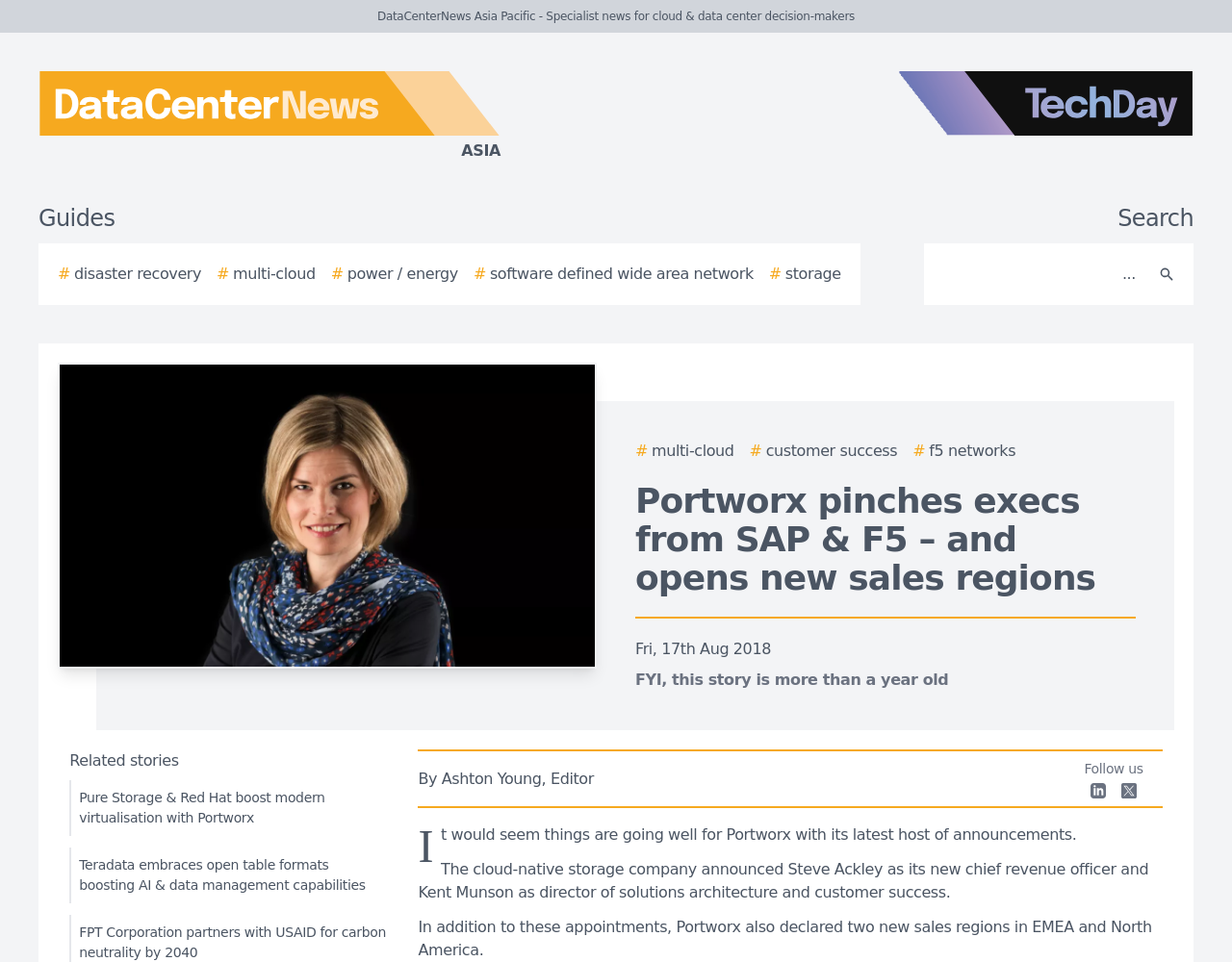What is the name of the company that announced new appointments and sales expansions?
From the details in the image, provide a complete and detailed answer to the question.

The question is asking about the company that made announcements about new appointments and sales expansions. By looking at the webpage, we can see that the title of the article is 'Portworx pinches execs from SAP & F5 – and opens new sales regions', which indicates that Portworx is the company making these announcements.